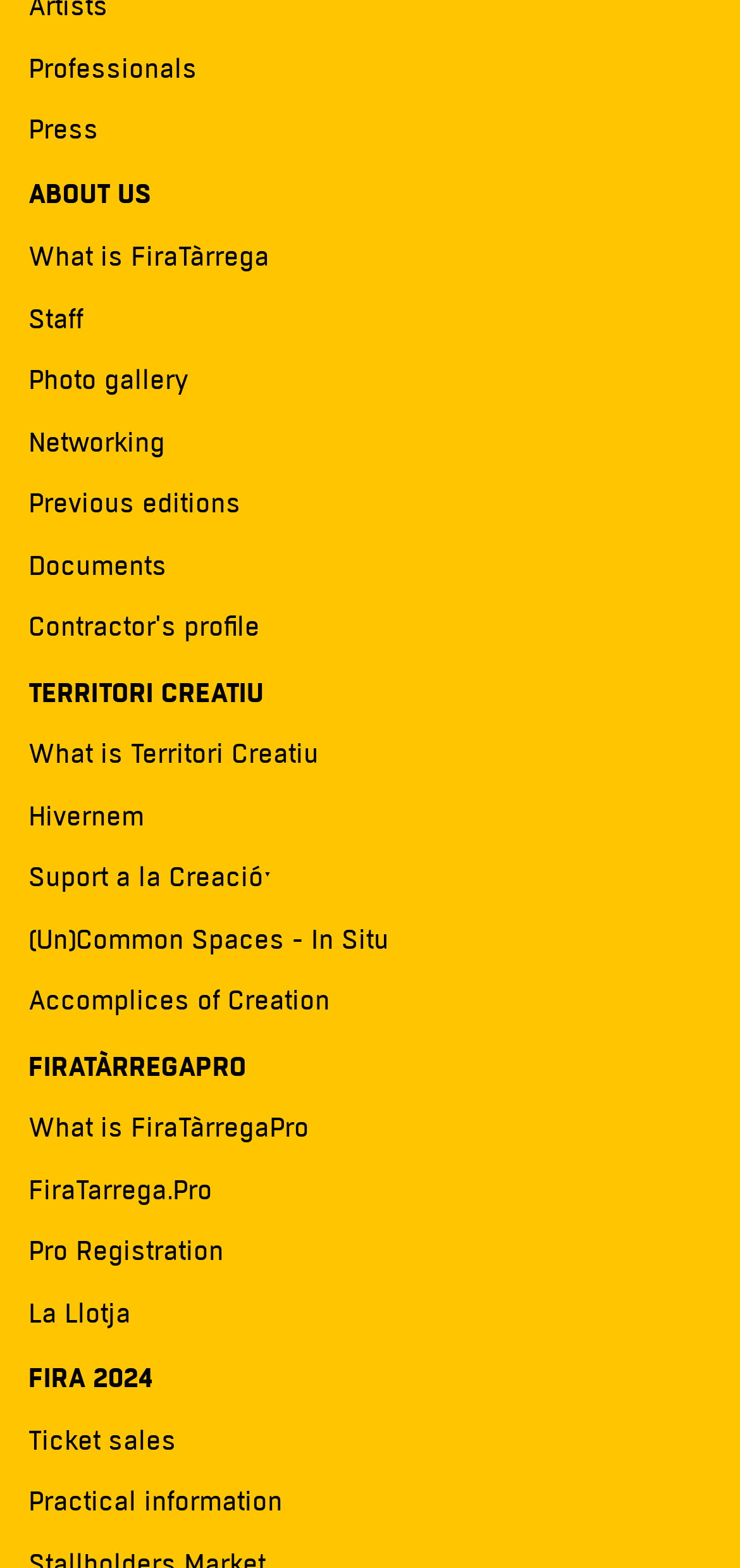From the element description Practical information, predict the bounding box coordinates of the UI element. The coordinates must be specified in the format (top-left x, top-left y, bottom-right x, bottom-right y) and should be within the 0 to 1 range.

[0.038, 0.947, 0.382, 0.97]